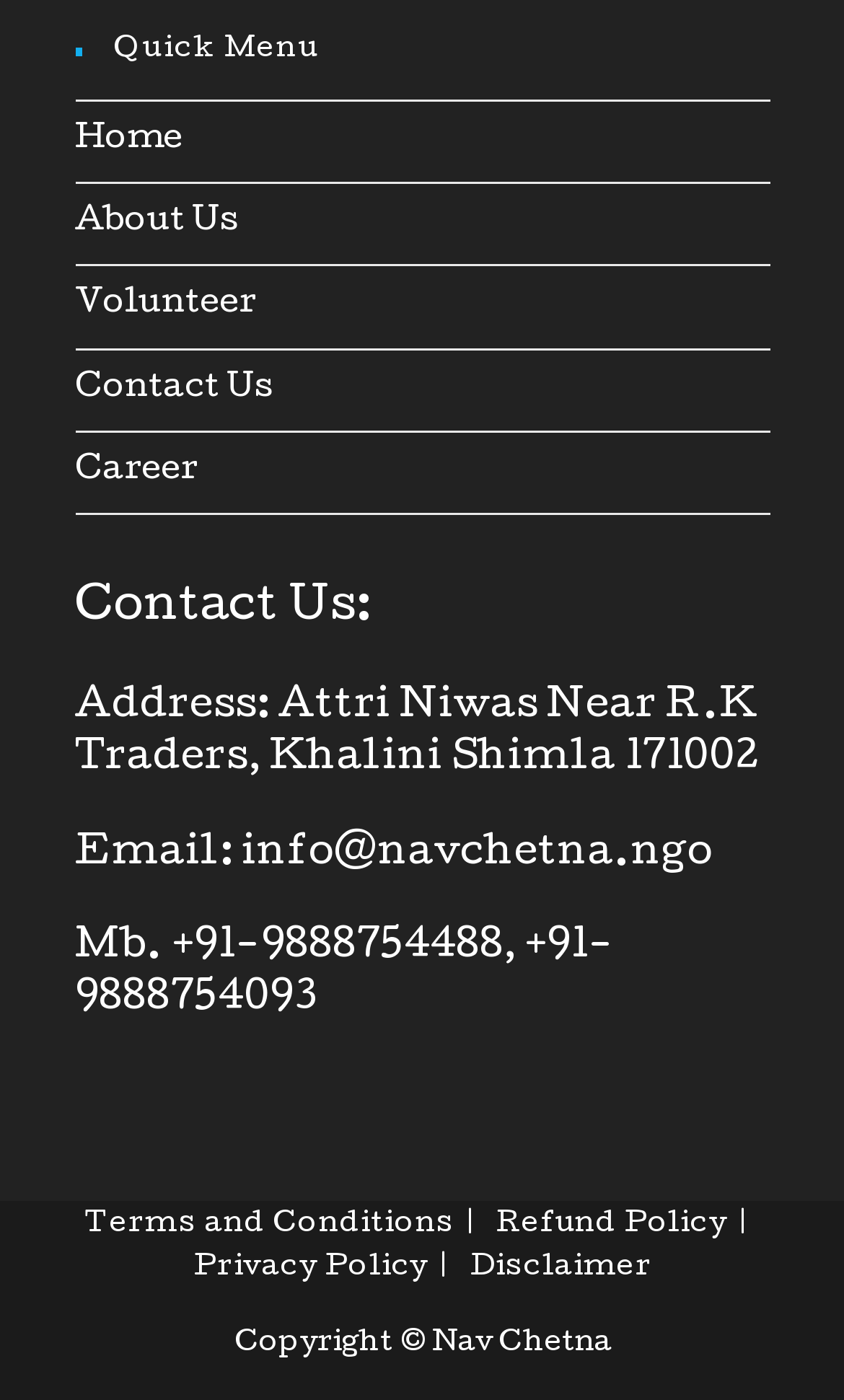Identify the bounding box coordinates for the element you need to click to achieve the following task: "view privacy policy". The coordinates must be four float values ranging from 0 to 1, formatted as [left, top, right, bottom].

[0.23, 0.896, 0.508, 0.915]